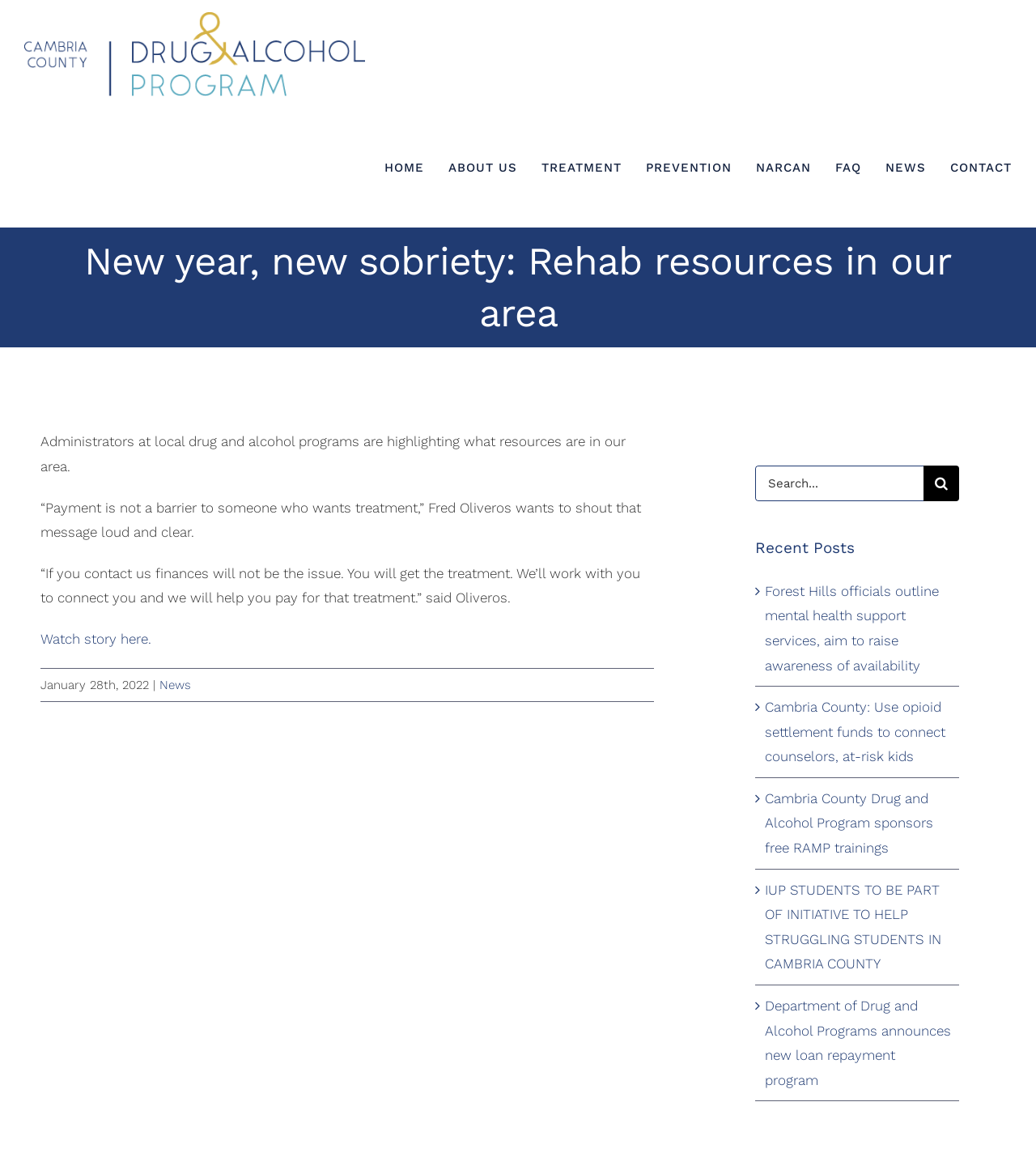What is the title or heading displayed on the webpage?

New year, new sobriety: Rehab resources in our area